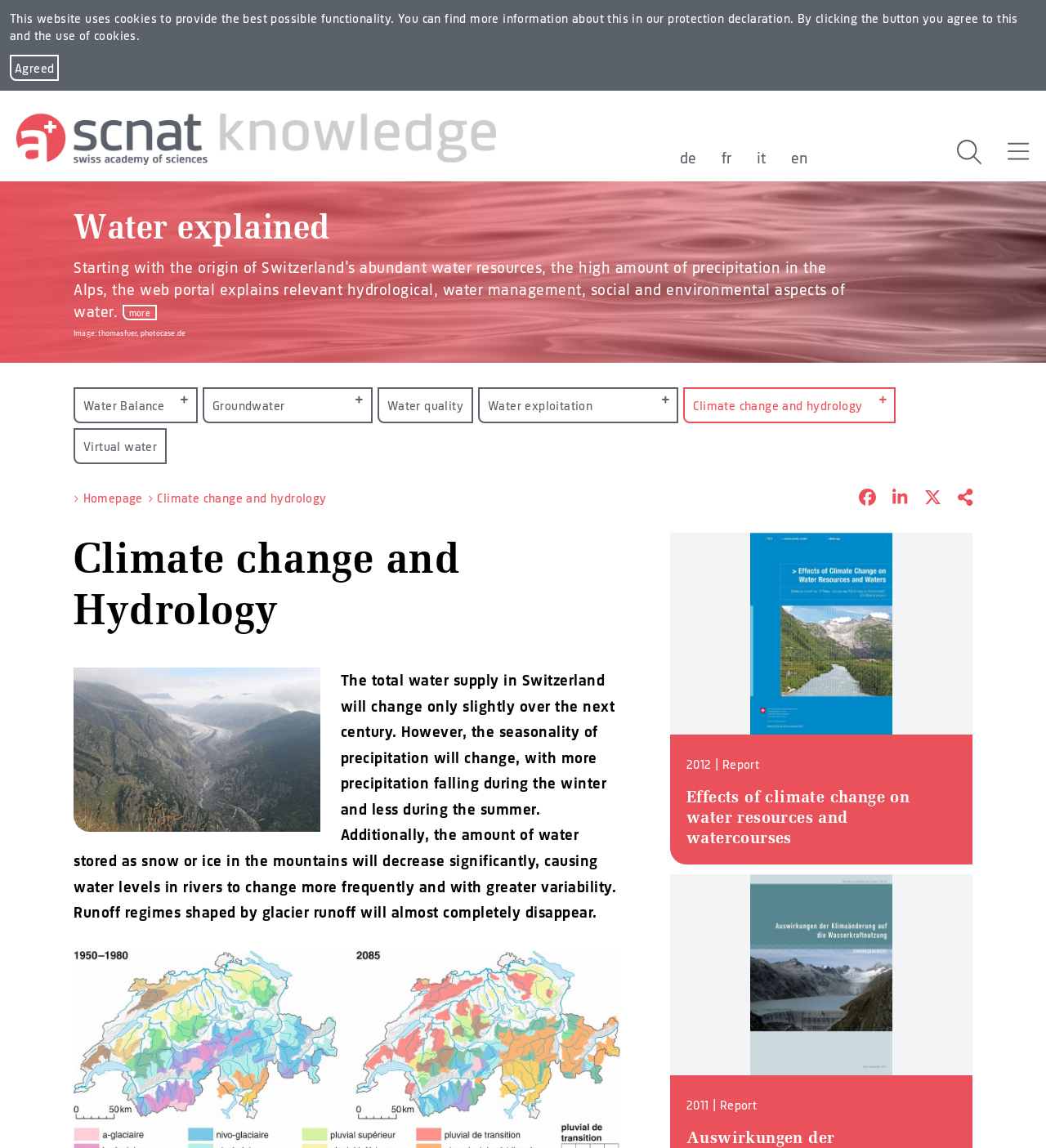Refer to the image and offer a detailed explanation in response to the question: What will happen to the amount of water stored as snow or ice in the mountains?

I found this answer in the static text that explains the effects of climate change on water resources, which states that 'the amount of water stored as snow or ice in the mountains will decrease significantly'.